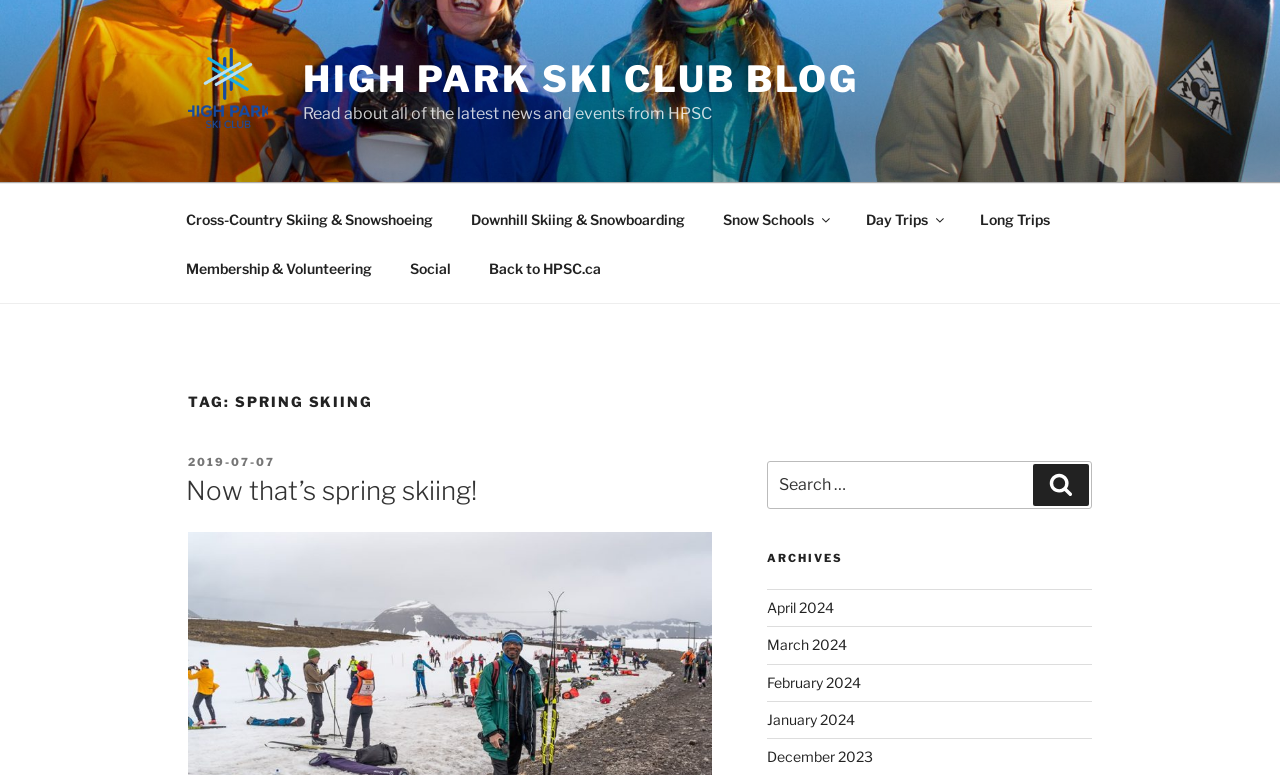Locate the bounding box coordinates of the element to click to perform the following action: 'Read about Cross-Country Skiing & Snowshoeing'. The coordinates should be given as four float values between 0 and 1, in the form of [left, top, right, bottom].

[0.131, 0.251, 0.352, 0.314]